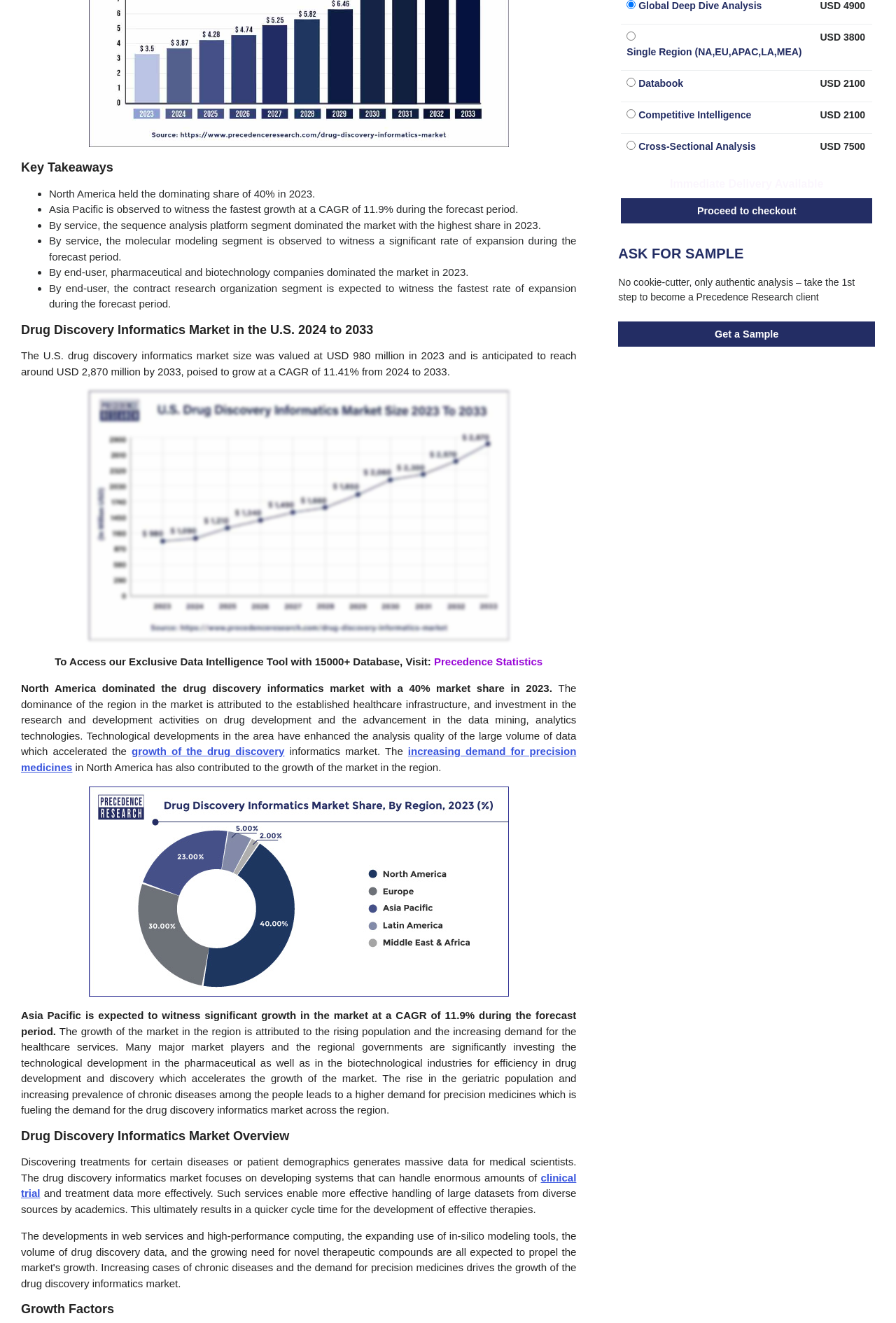Show the bounding box coordinates for the HTML element as described: "Get a Sample".

[0.69, 0.243, 0.977, 0.262]